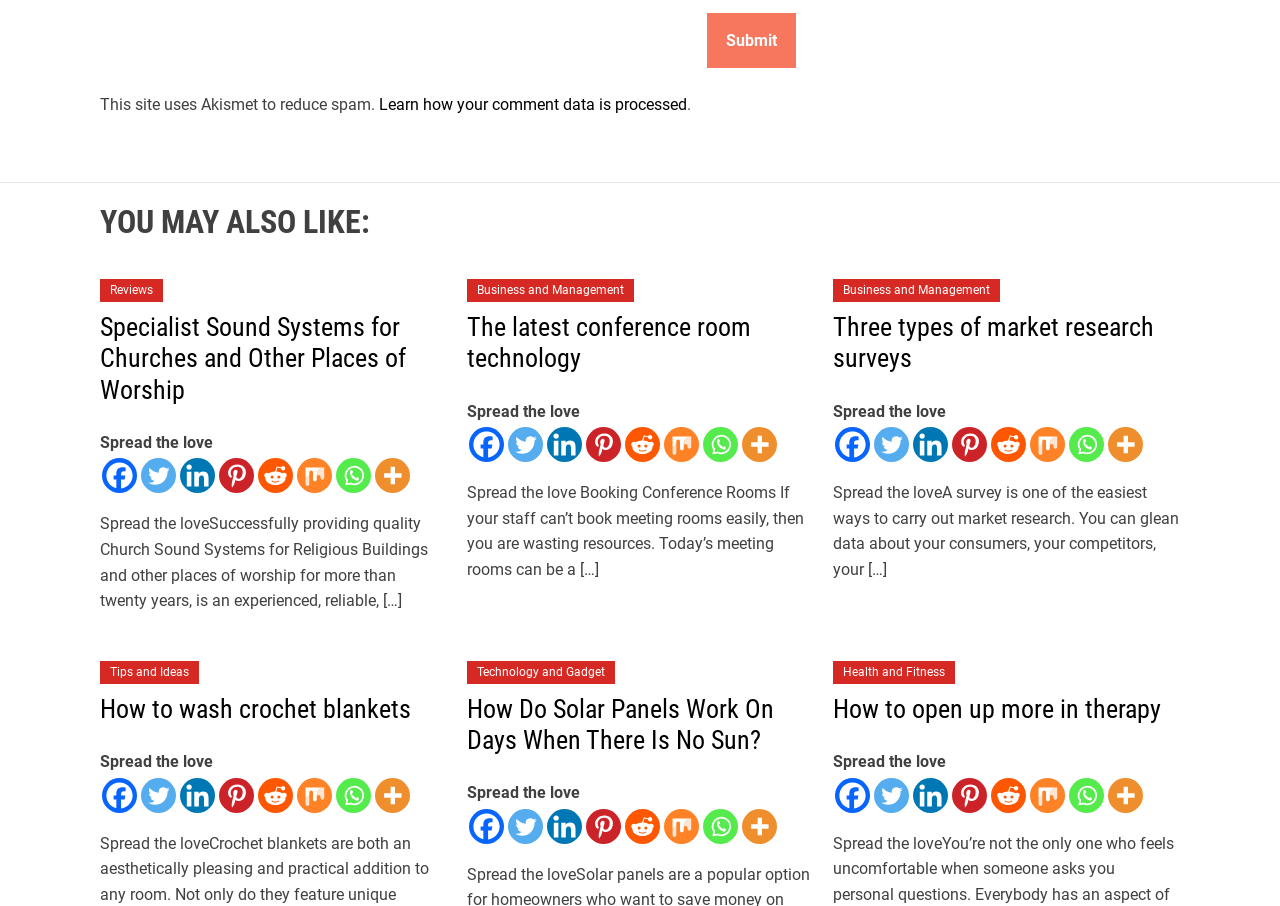Locate the bounding box of the UI element with the following description: "aria-label="Twitter" title="Twitter"".

[0.683, 0.471, 0.71, 0.51]